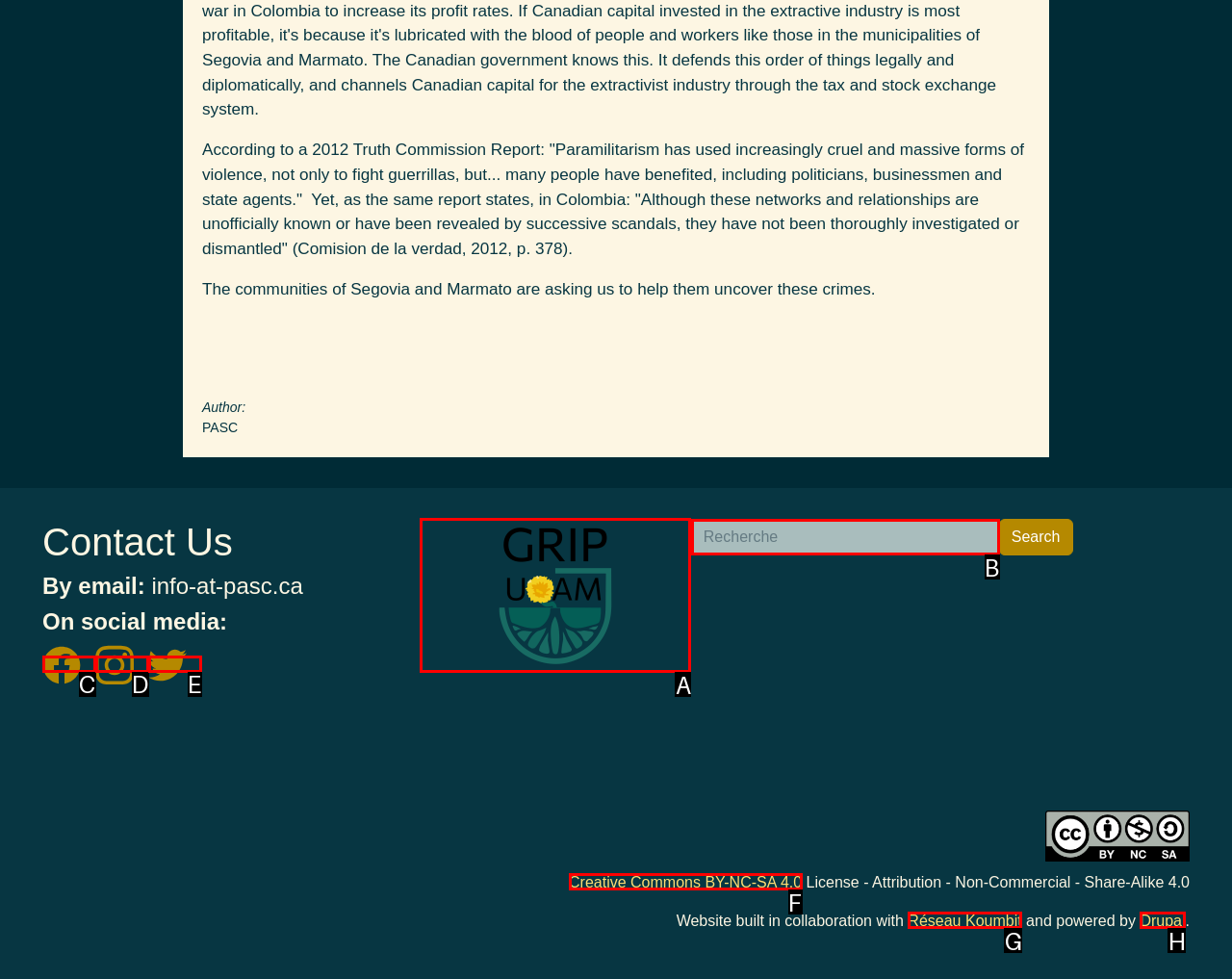Tell me which one HTML element I should click to complete this task: Search for something Answer with the option's letter from the given choices directly.

B